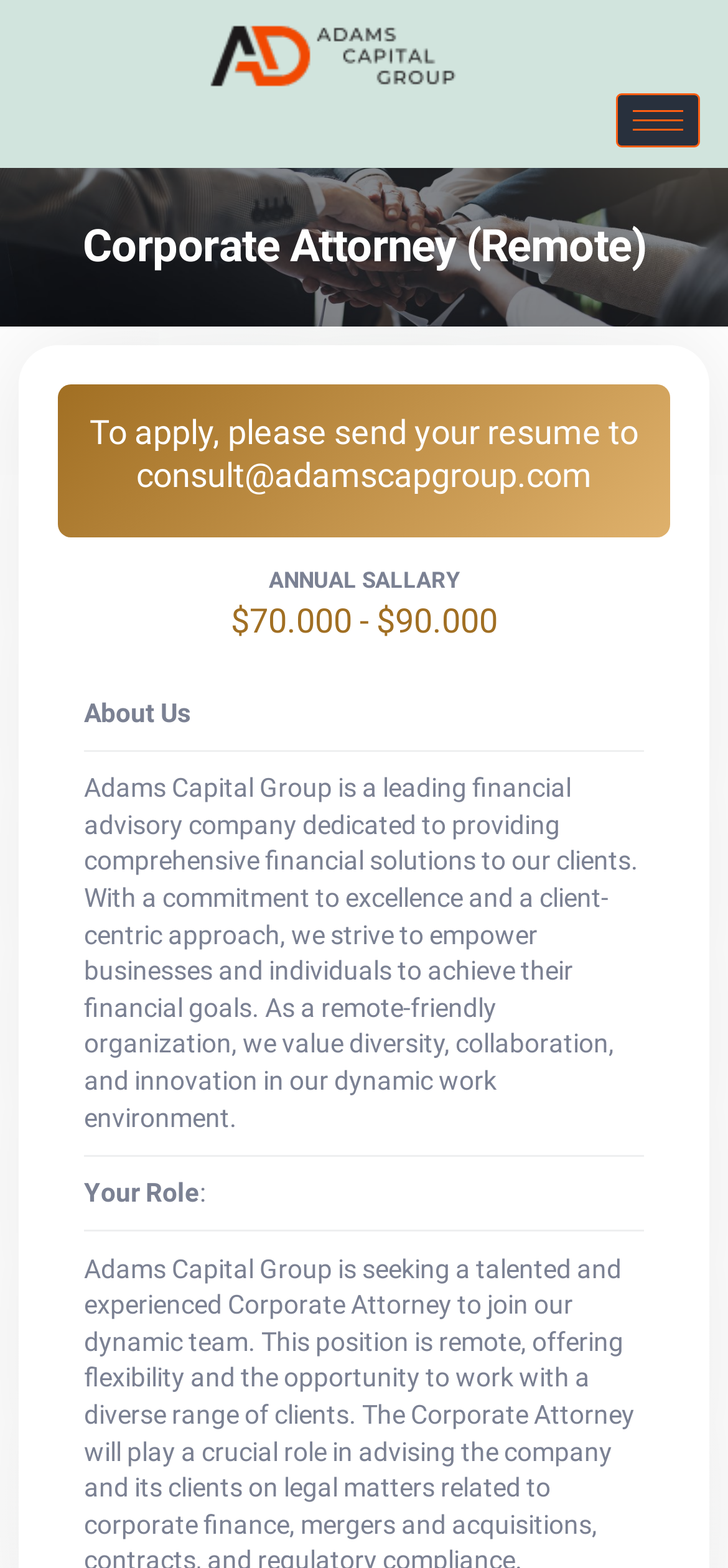What is the company's approach to clients?
Based on the content of the image, thoroughly explain and answer the question.

The company's approach to clients can be inferred from the text 'With a commitment to excellence and a client-centric approach, we strive to empower businesses and individuals to achieve their financial goals.' which is part of the 'About Us' section.